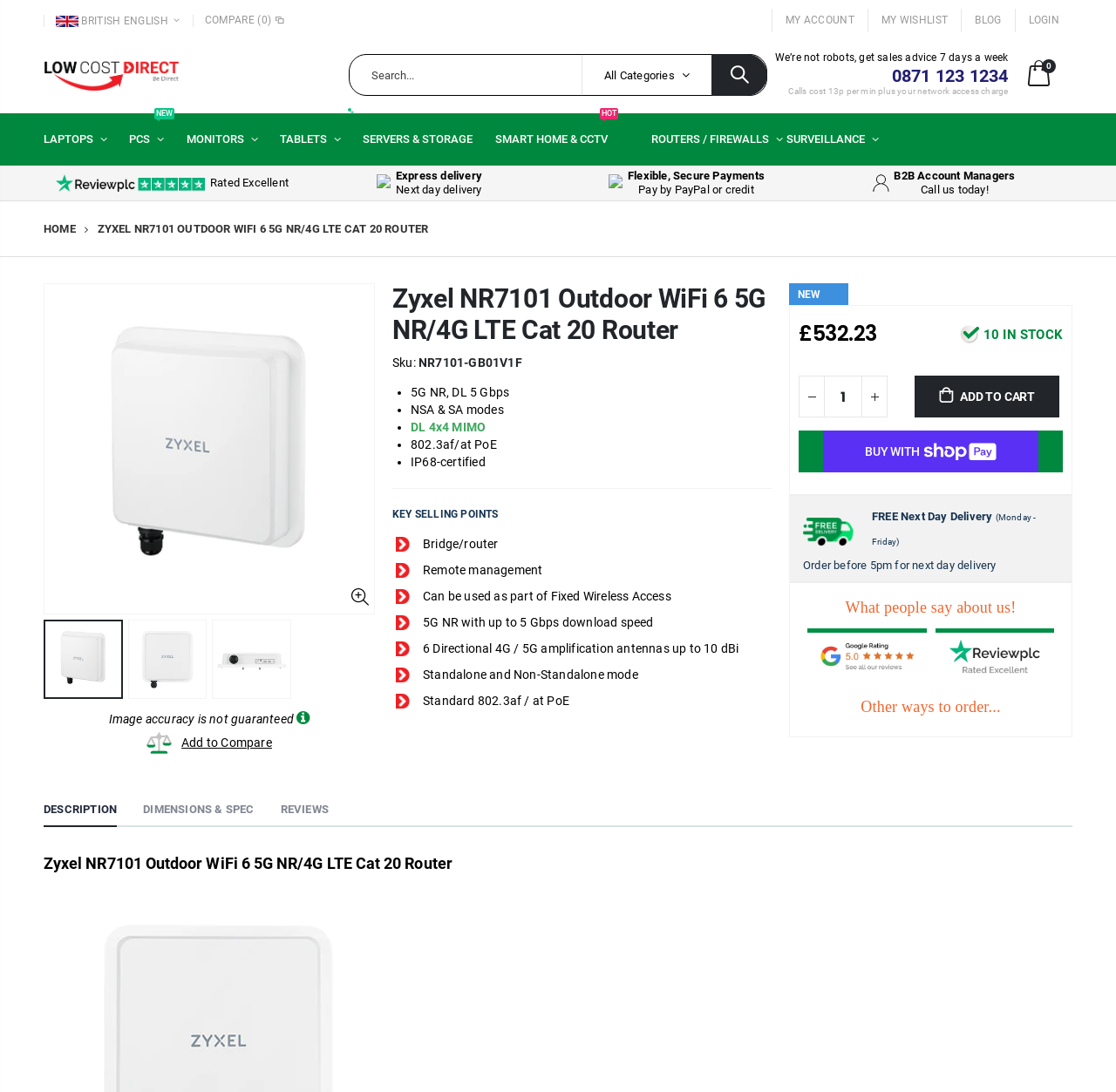Based on the visual content of the image, answer the question thoroughly: What is the delivery option?

I found the delivery option by looking at the static text element on the webpage, which is 'FREE Next Day Delivery'. This indicates that the product can be delivered the next day if ordered before 5pm.